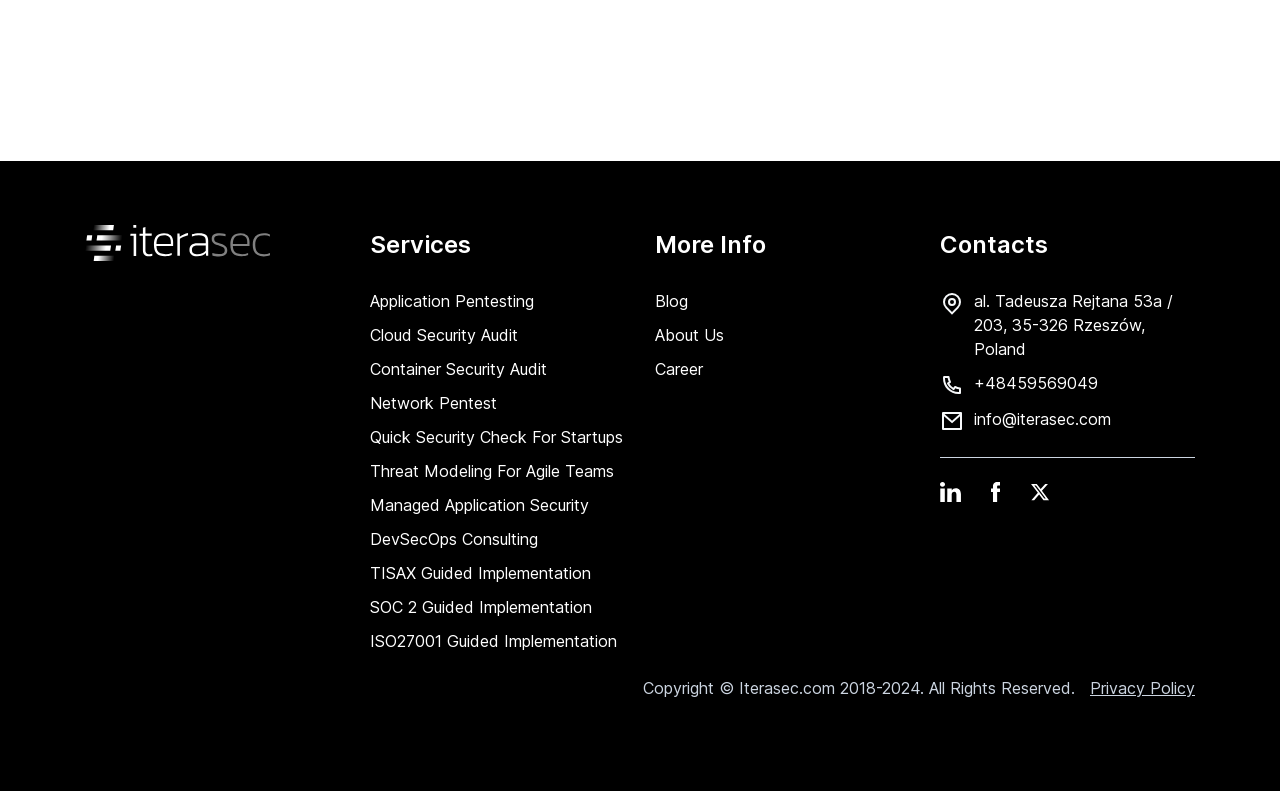What is the contact email of Iterasec?
Using the image as a reference, answer with just one word or a short phrase.

info@iterasec.com